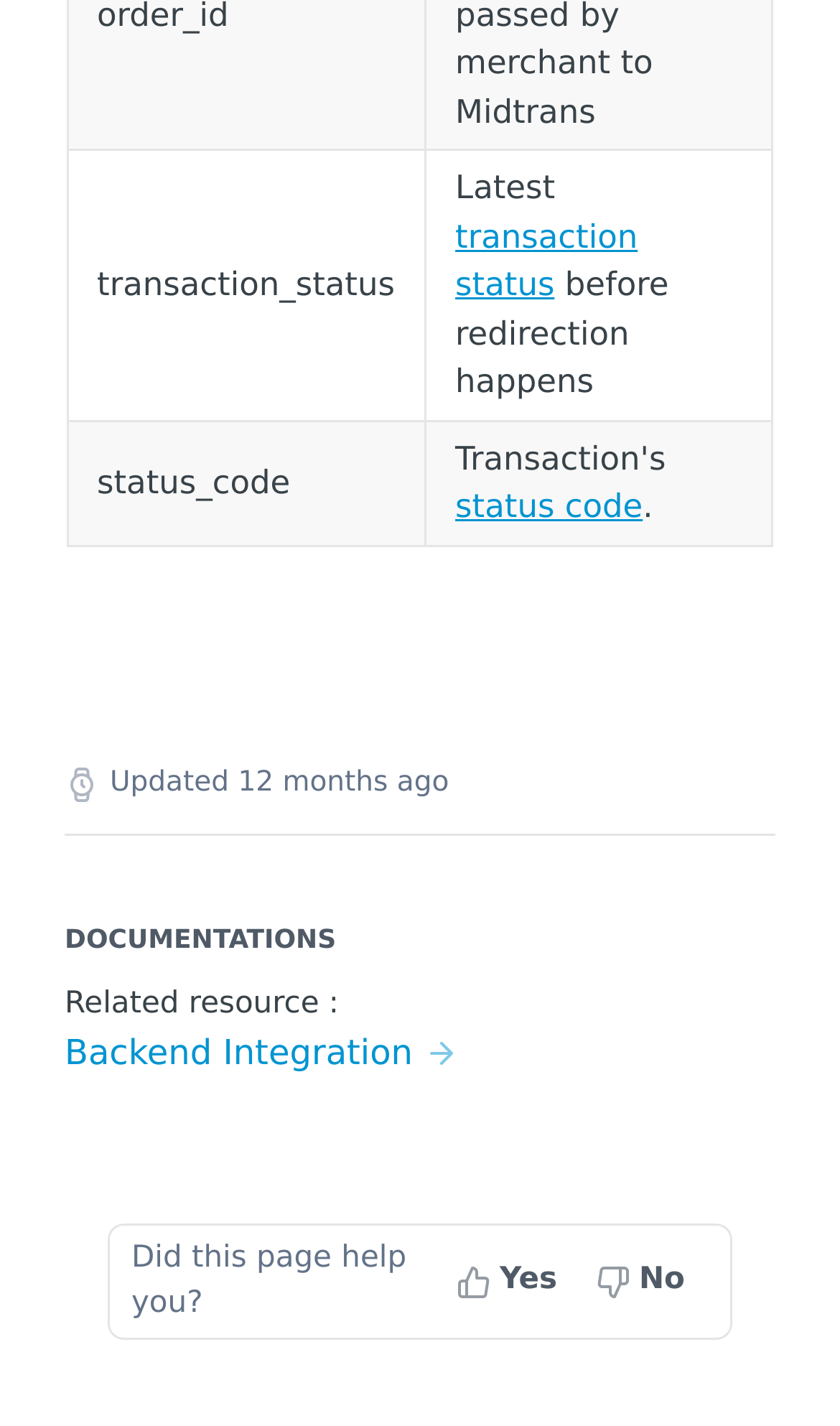Determine the bounding box coordinates for the element that should be clicked to follow this instruction: "Click on Backend Integration". The coordinates should be given as four float numbers between 0 and 1, in the format [left, top, right, bottom].

[0.077, 0.72, 0.491, 0.757]